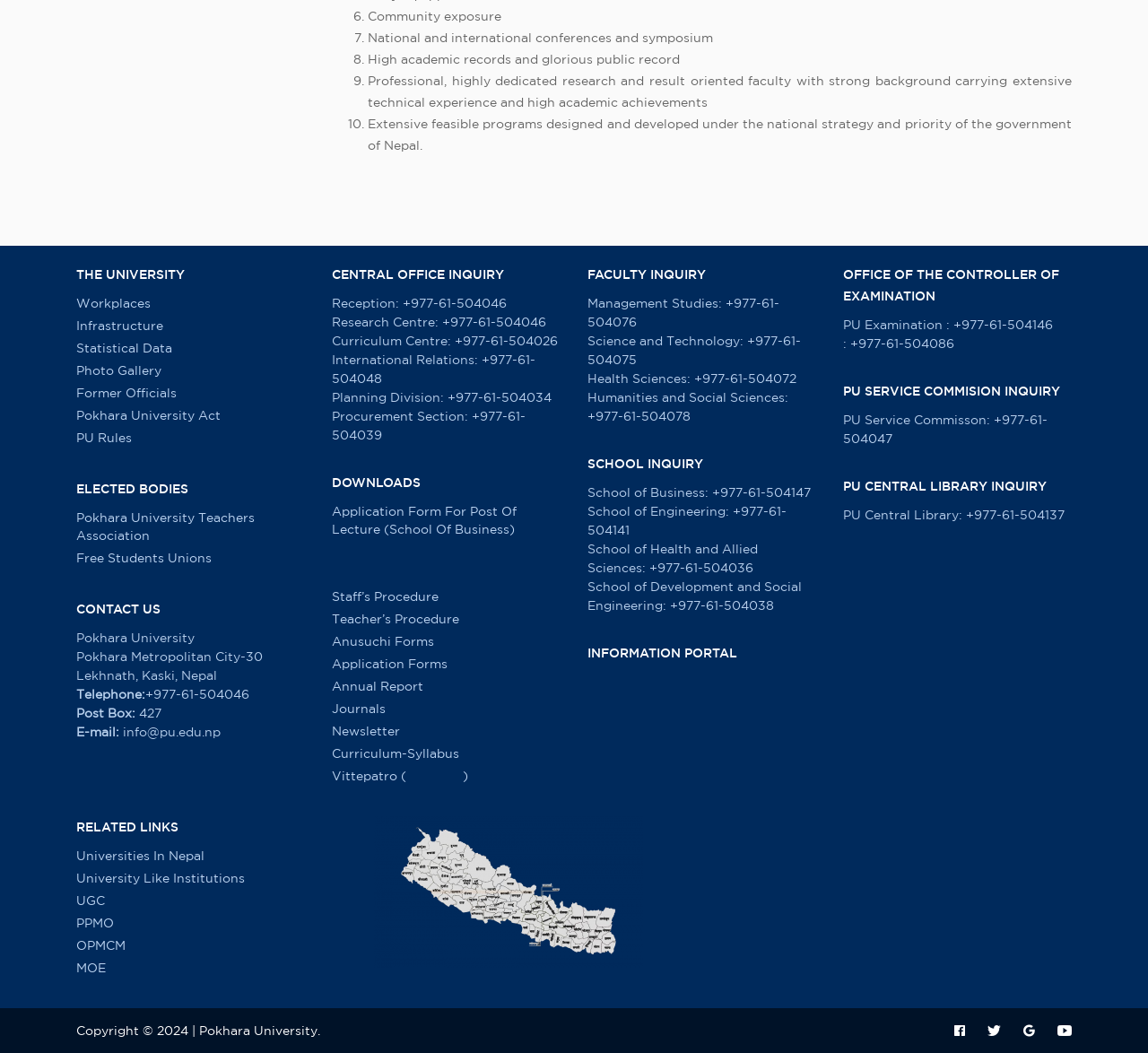Locate the bounding box coordinates of the element's region that should be clicked to carry out the following instruction: "View Recent Posts". The coordinates need to be four float numbers between 0 and 1, i.e., [left, top, right, bottom].

None